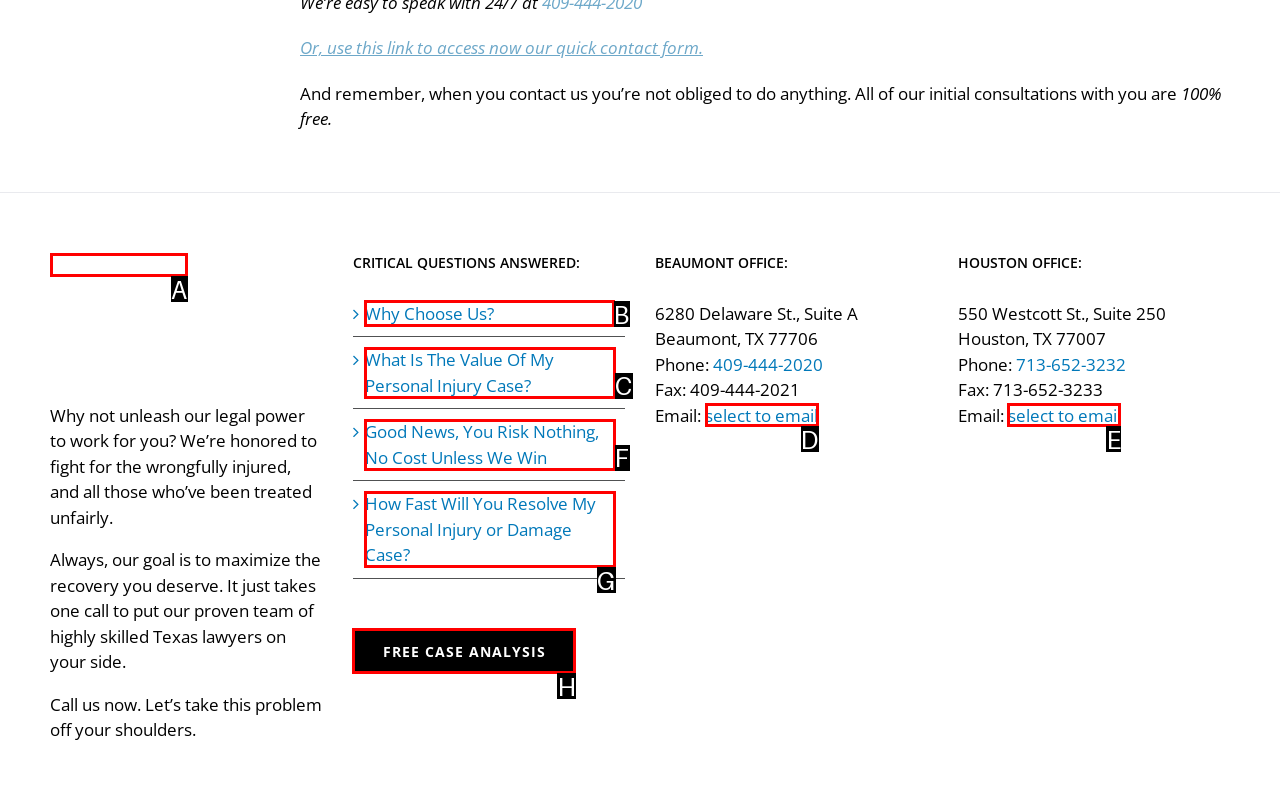To perform the task "Click the 'HOME' link", which UI element's letter should you select? Provide the letter directly.

None